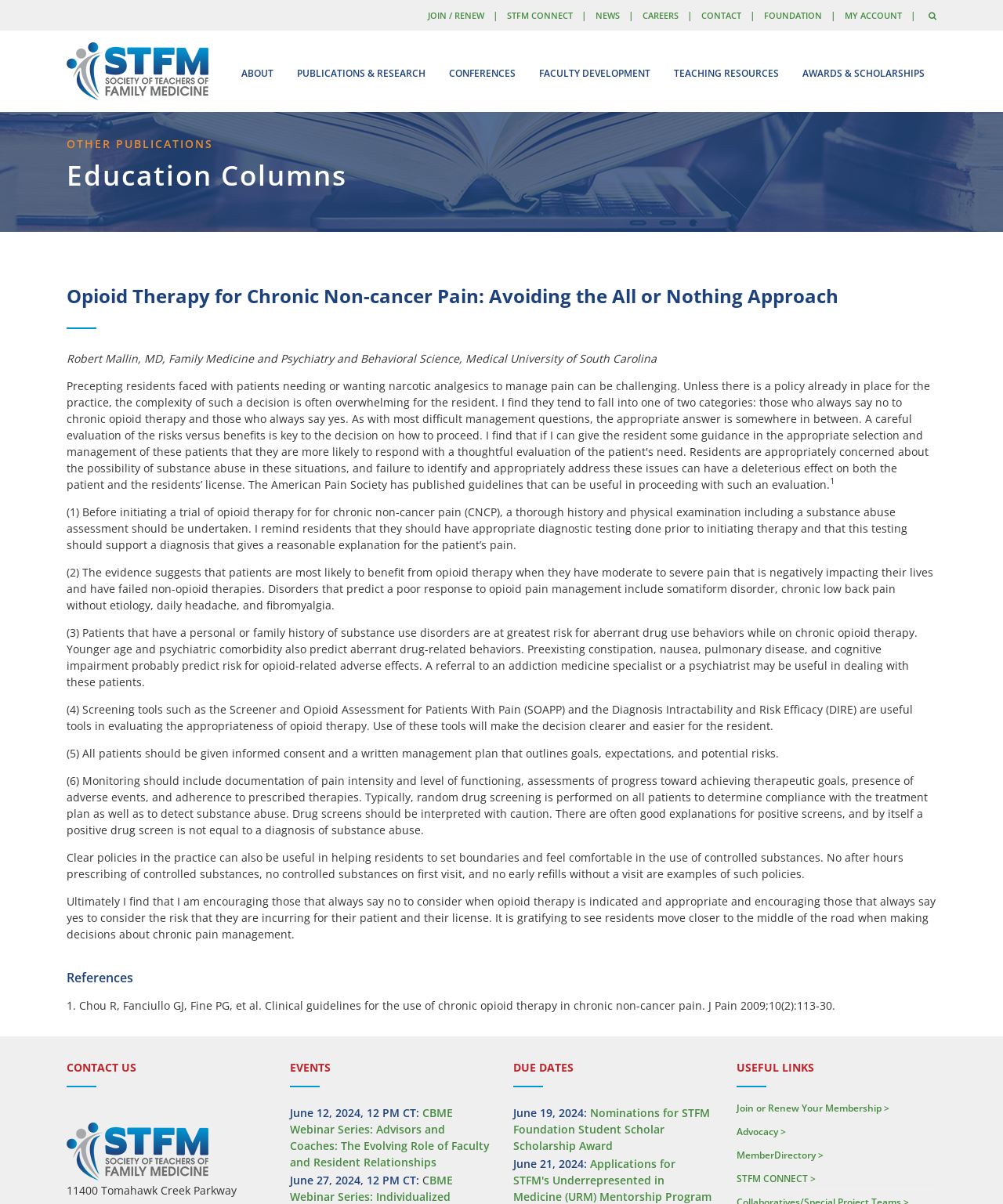Pinpoint the bounding box coordinates of the area that must be clicked to complete this instruction: "Click on the 'JOIN / RENEW' link".

[0.427, 0.008, 0.483, 0.018]